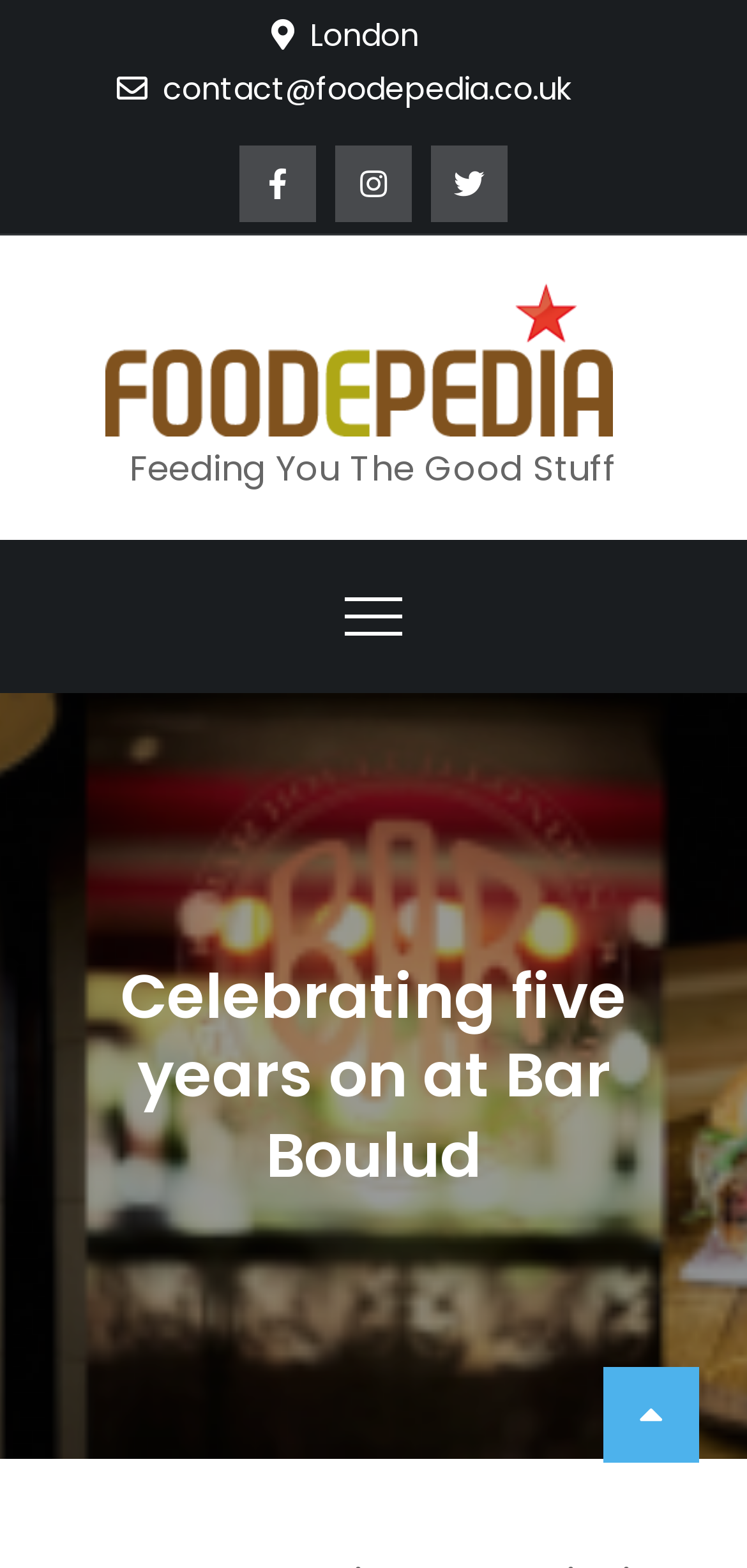Find the coordinates for the bounding box of the element with this description: "Menu".

None